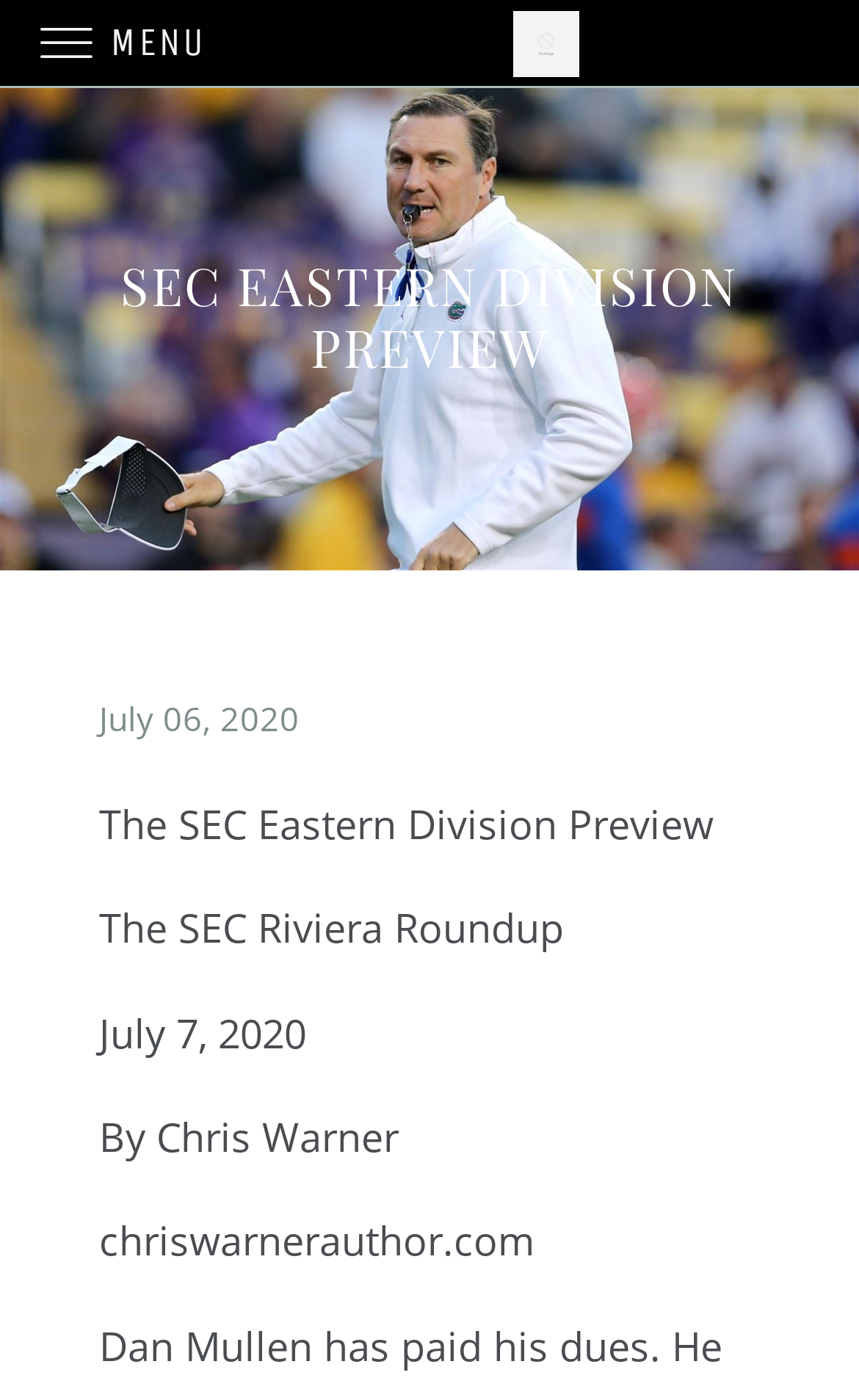Give a one-word or short phrase answer to this question: 
What is the date of the SEC Eastern Division Preview?

July 7, 2020